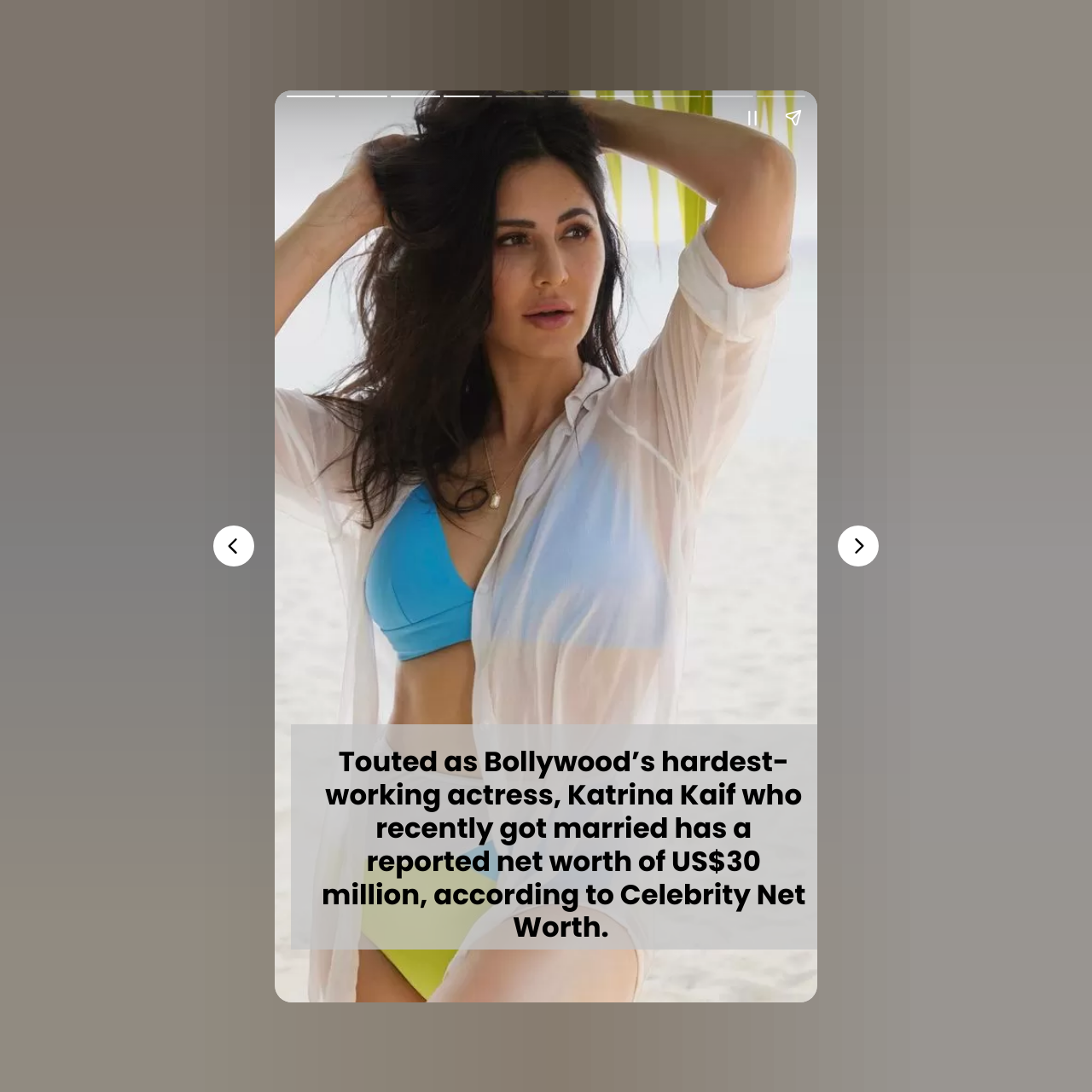What is the position of the 'Previous page' button?
Please provide a full and detailed response to the question.

I examined the bounding box coordinates of the 'Previous page' button and found that its x1 value is 0.195, which indicates that it is positioned on the left side of the page.